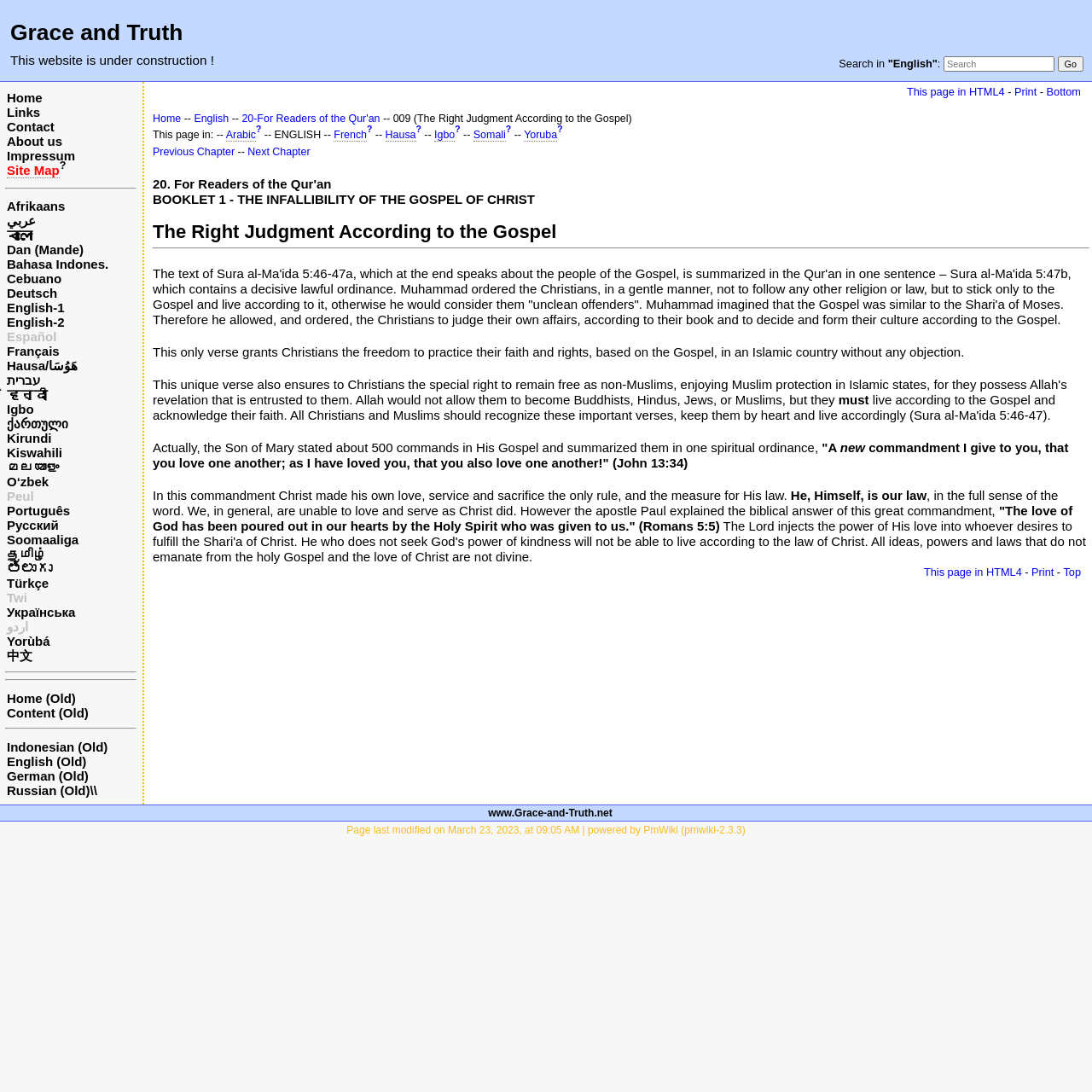Identify the bounding box coordinates of the area you need to click to perform the following instruction: "Search in English".

[0.864, 0.052, 0.966, 0.066]